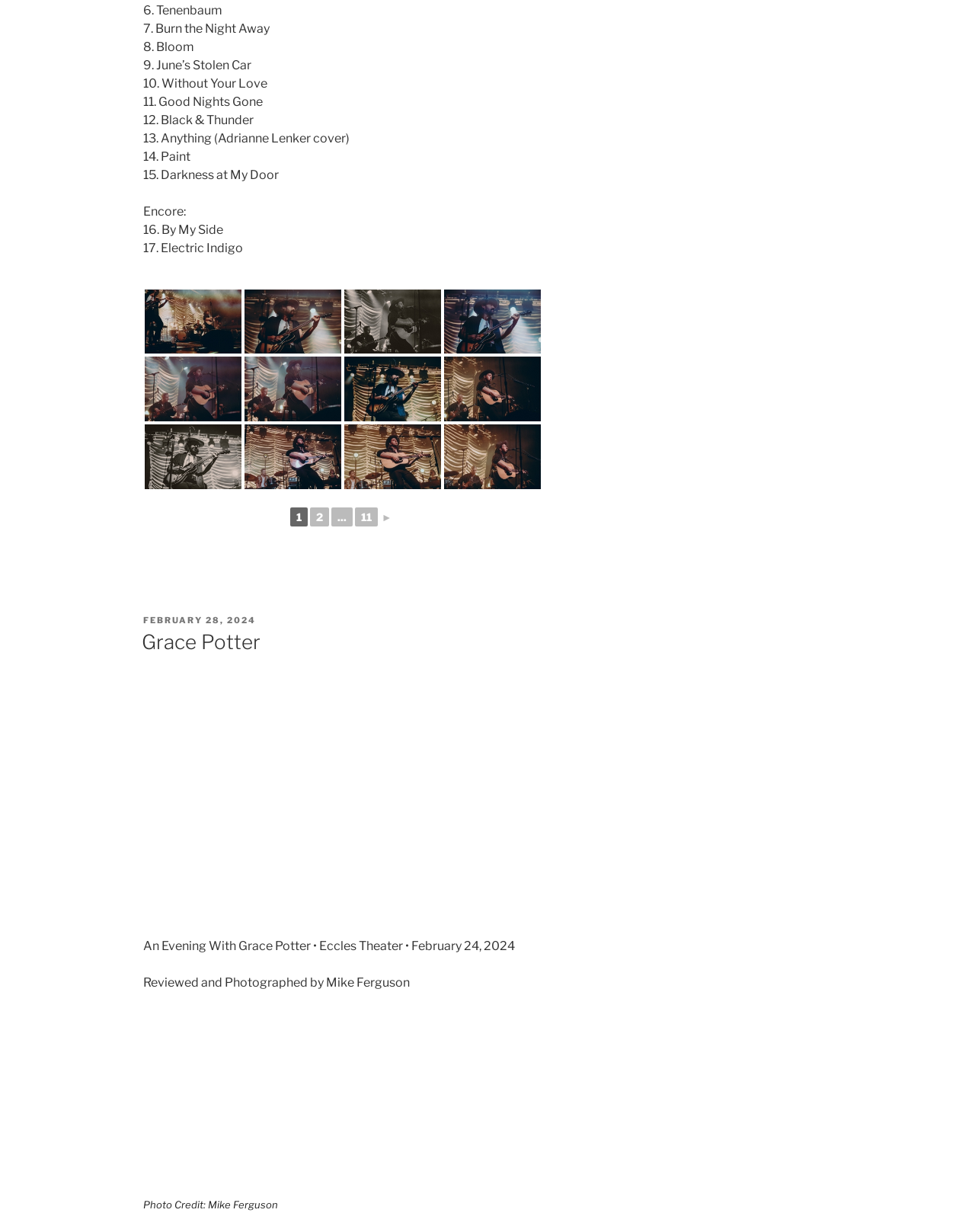Carefully observe the image and respond to the question with a detailed answer:
How many images are there on the webpage?

The webpage contains a series of links with corresponding images, and there are 12 of them in total, each with a unique identifier such as 'The-Paper-Kites-SLC-depot-1'.